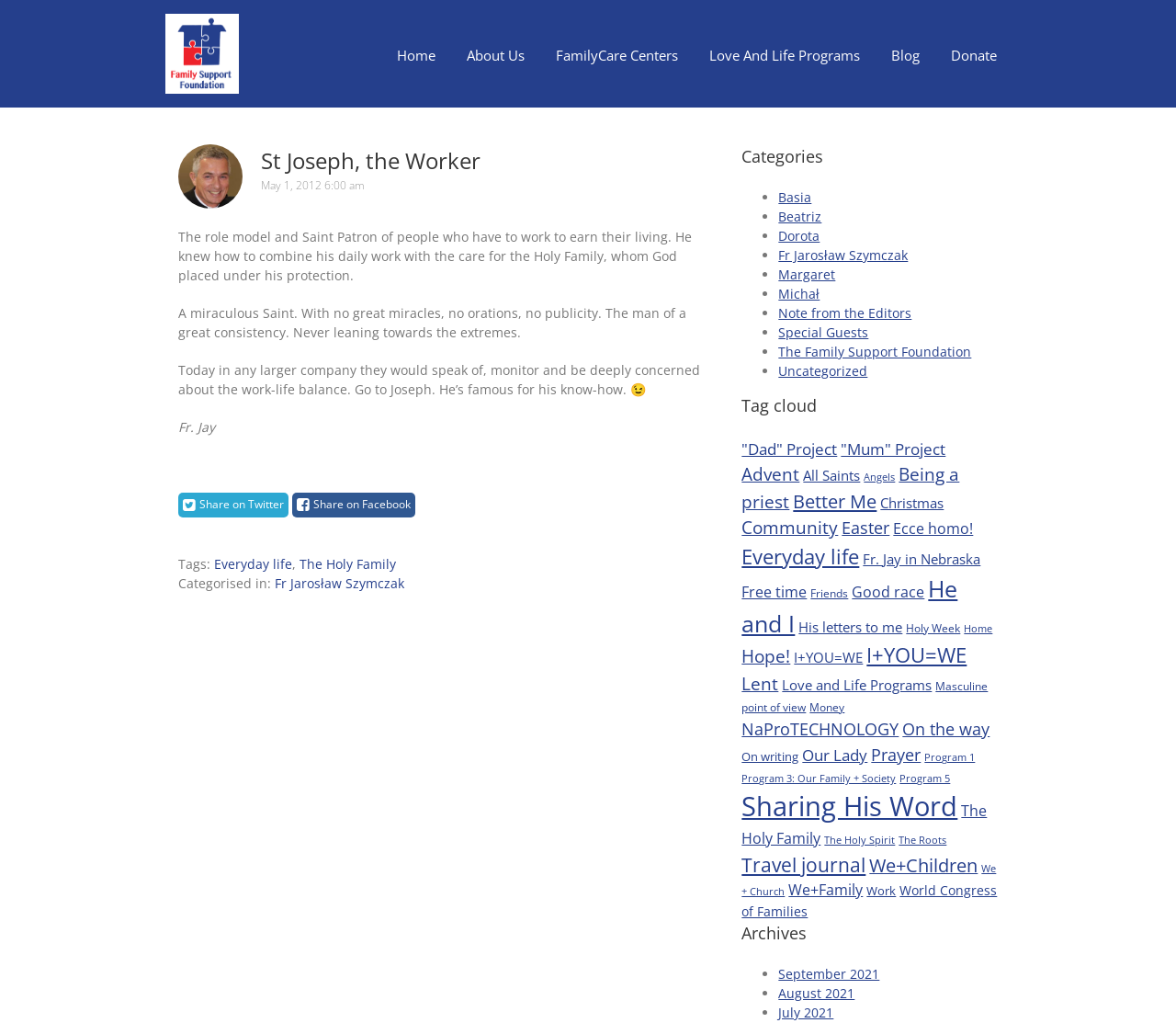Can you identify and provide the main heading of the webpage?

St Joseph, the Worker